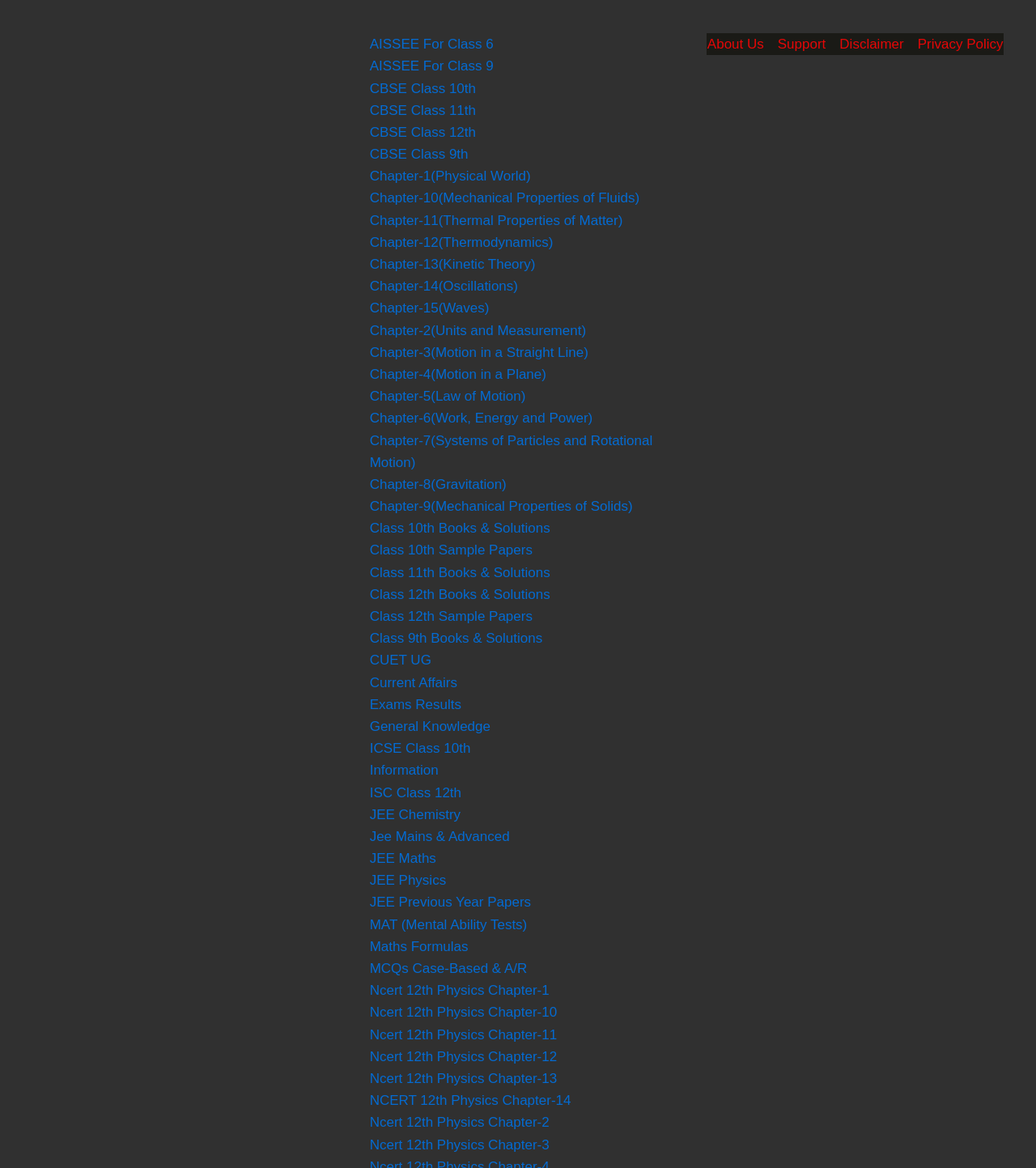How many navigation links are there?
Look at the webpage screenshot and answer the question with a detailed explanation.

There are four navigation links: 'About Us', 'Support', 'Disclaimer', and 'Privacy Policy'.